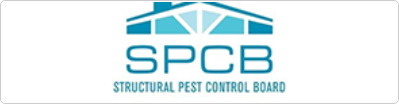Elaborate on all the elements present in the image.

The image features the logo of the Structural Pest Control Board (SPCB). The logo showcases a stylized house silhouette, with the acronym "SPCB" prominently displayed in bold, modern typography. Beneath the acronym, the full name "STRUCTURAL PEST CONTROL BOARD" is elegantly rendered, emphasizing the board's authority and focus on pest control regulation. The design utilizes a clean and professional color scheme, predominantly featuring shades of blue, which conveys trust and reliability. This logo signifies the commitment to maintaining high standards in pest control services and ensuring safety within the industry.